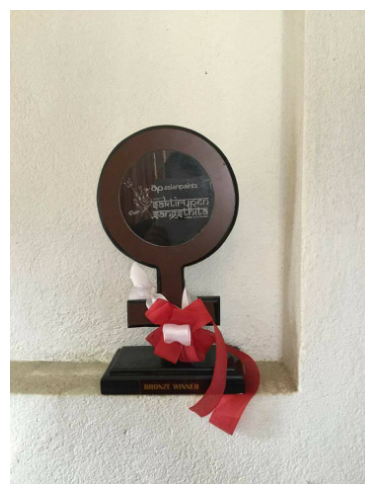What is the purpose of the trophy?
Using the information presented in the image, please offer a detailed response to the question.

The caption explains that the trophy is meant to recognize achievements related to women's empowerment, likely in the context of social movements or conferences on widowhood and single women's empowerment.